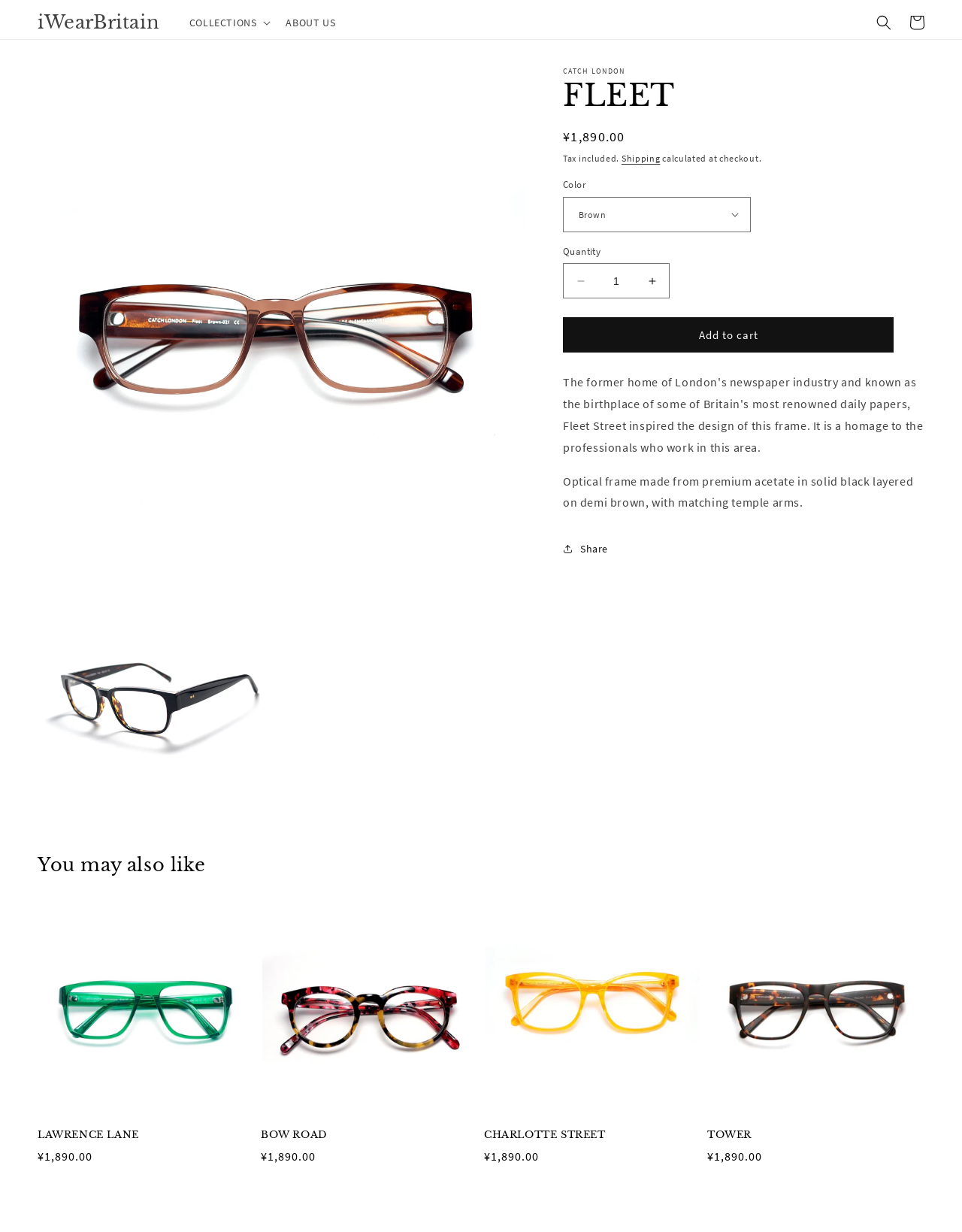Identify the bounding box coordinates of the clickable region required to complete the instruction: "View January 2022". The coordinates should be given as four float numbers within the range of 0 and 1, i.e., [left, top, right, bottom].

None